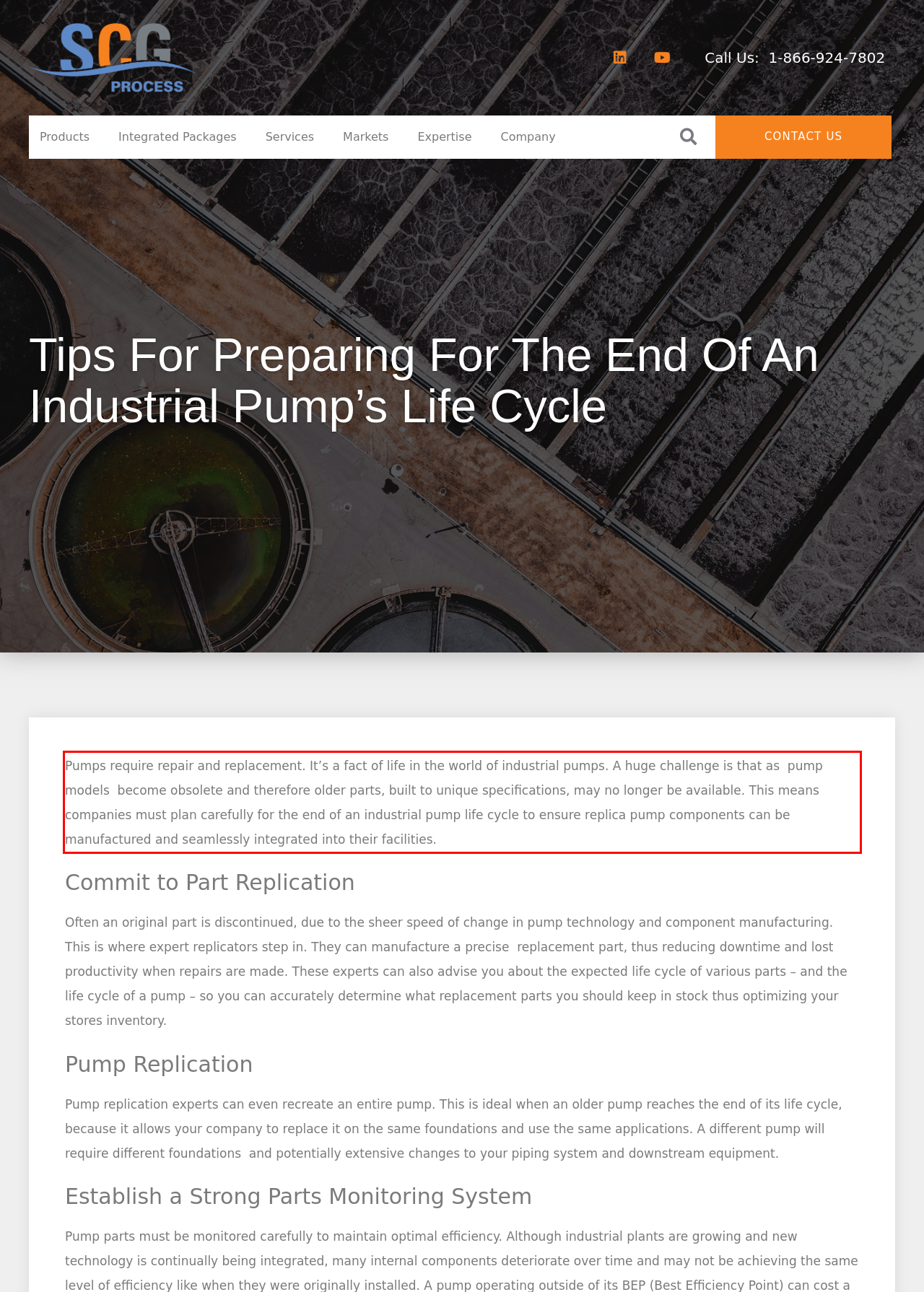Using the provided screenshot of a webpage, recognize the text inside the red rectangle bounding box by performing OCR.

Pumps require repair and replacement. It’s a fact of life in the world of industrial pumps. A huge challenge is that as pump models become obsolete and therefore older parts, built to unique specifications, may no longer be available. This means companies must plan carefully for the end of an industrial pump life cycle to ensure replica pump components can be manufactured and seamlessly integrated into their facilities.